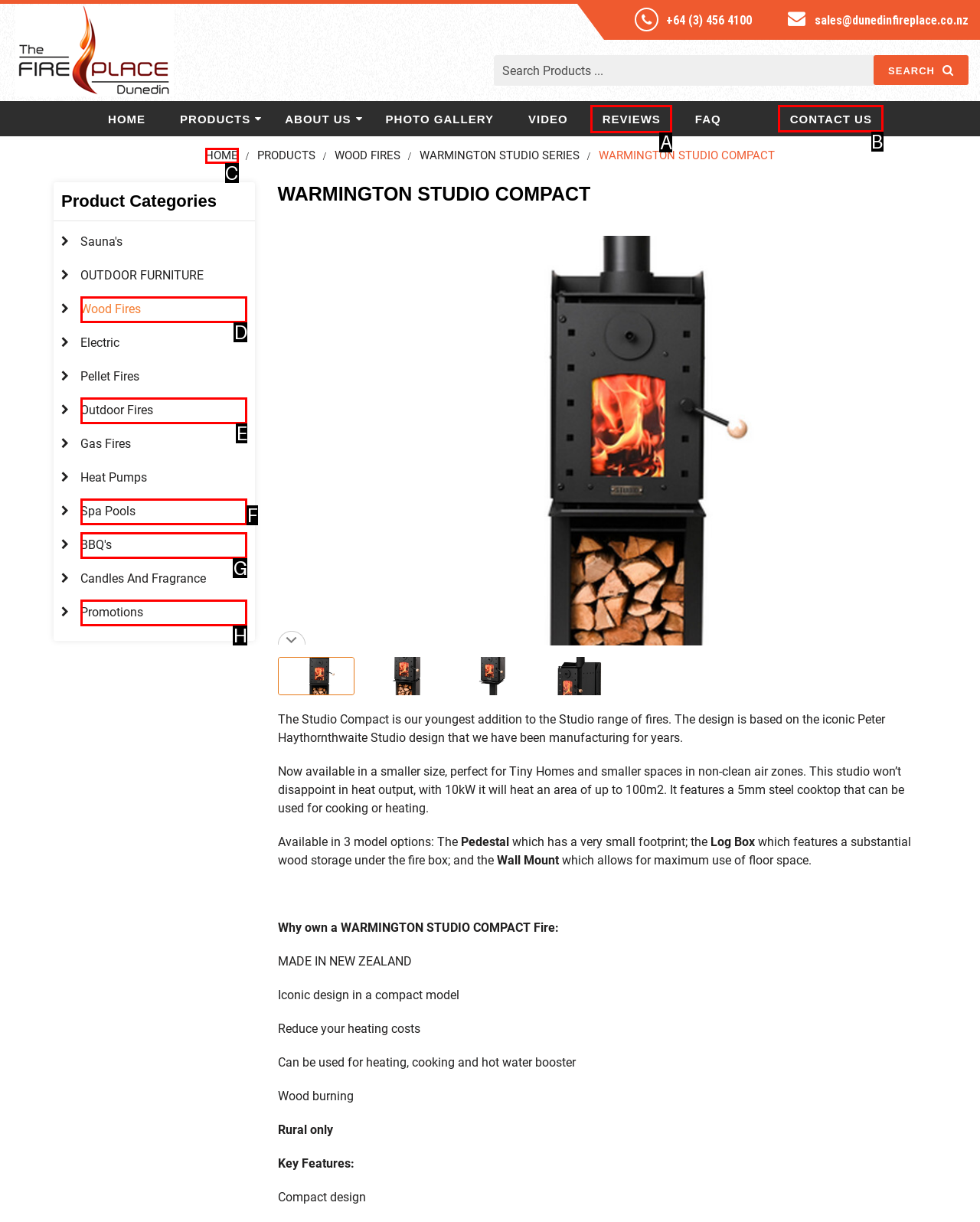From the options shown in the screenshot, tell me which lettered element I need to click to complete the task: contact us.

B